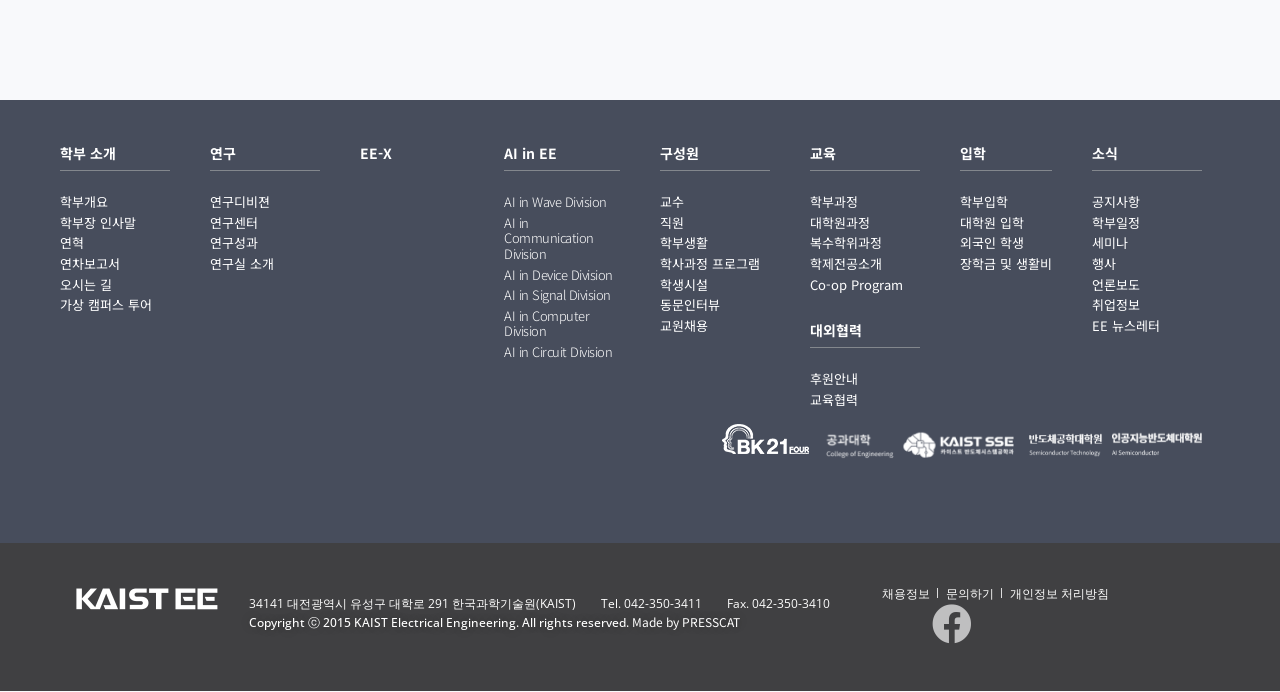Based on the visual content of the image, answer the question thoroughly: What is the address of KAIST?

I found the address of KAIST in the static text at the bottom of the webpage, which is '34141 대전광역시 유성구 대학로 291 한국과학기술원(KAIST)'.